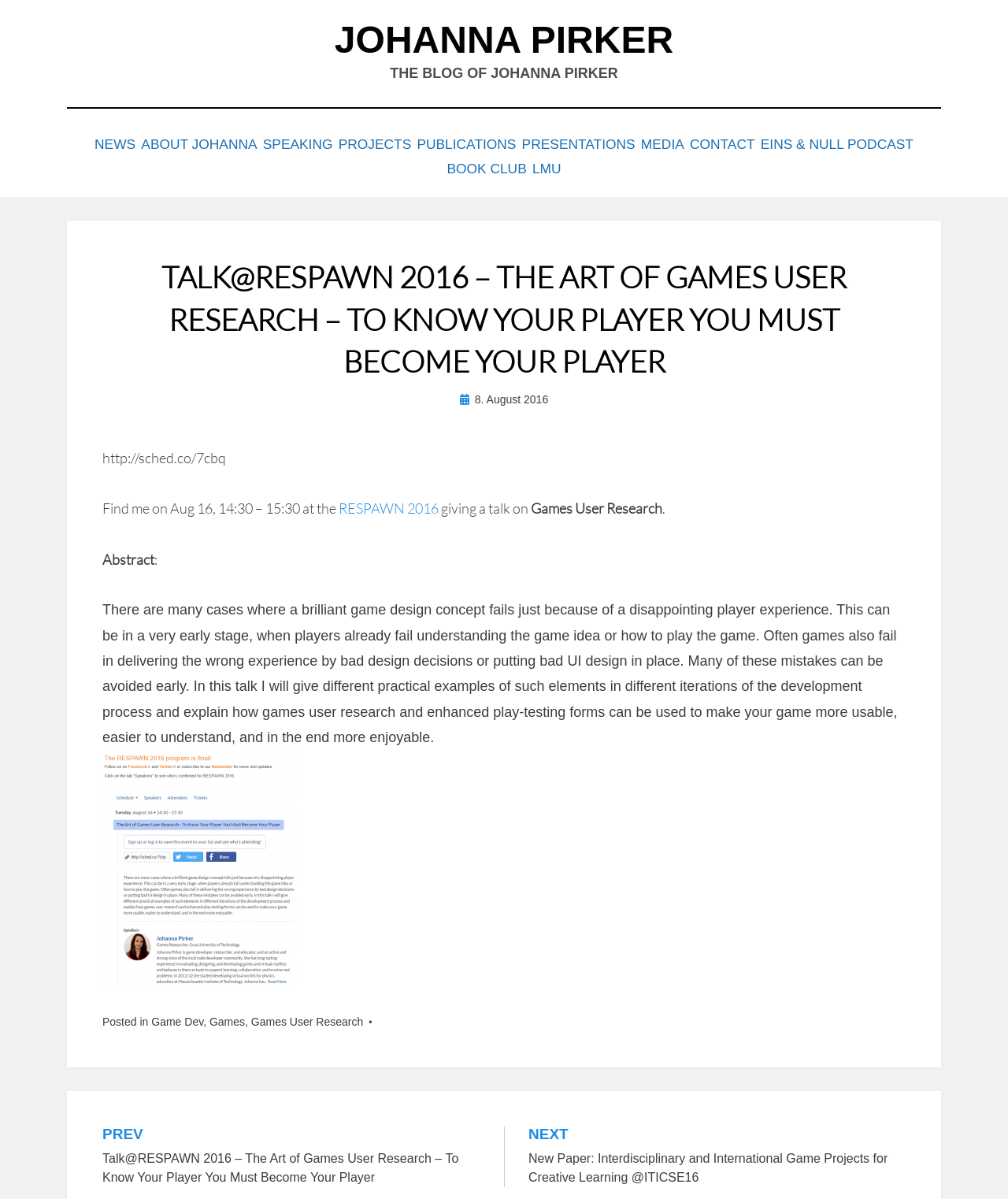Identify the bounding box coordinates of the region I need to click to complete this instruction: "Visit the 'RESPAWN 2016' website".

[0.336, 0.411, 0.435, 0.426]